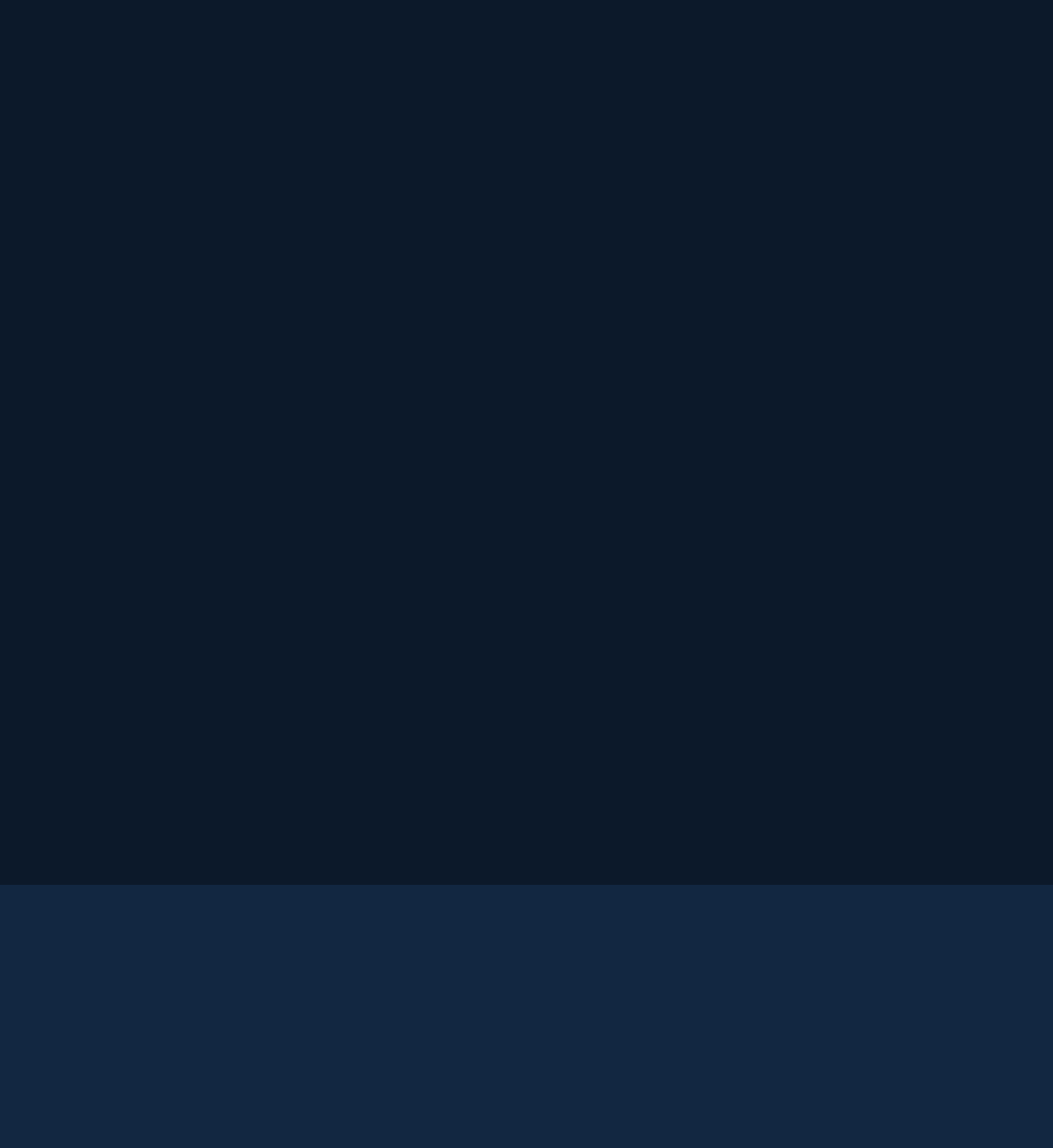Which locations are by appointment only?
Please respond to the question with a detailed and informative answer.

The locations that are by appointment only can be determined by looking for the emphasis element with the text 'BY APPOINTMENT ONLY', which is associated with the locations 'SALT LAKE CITY', 'PROVO', 'BOISE', 'SPOKANE', 'SEATTLE', 'JACKSON', and 'MISSOULA'.